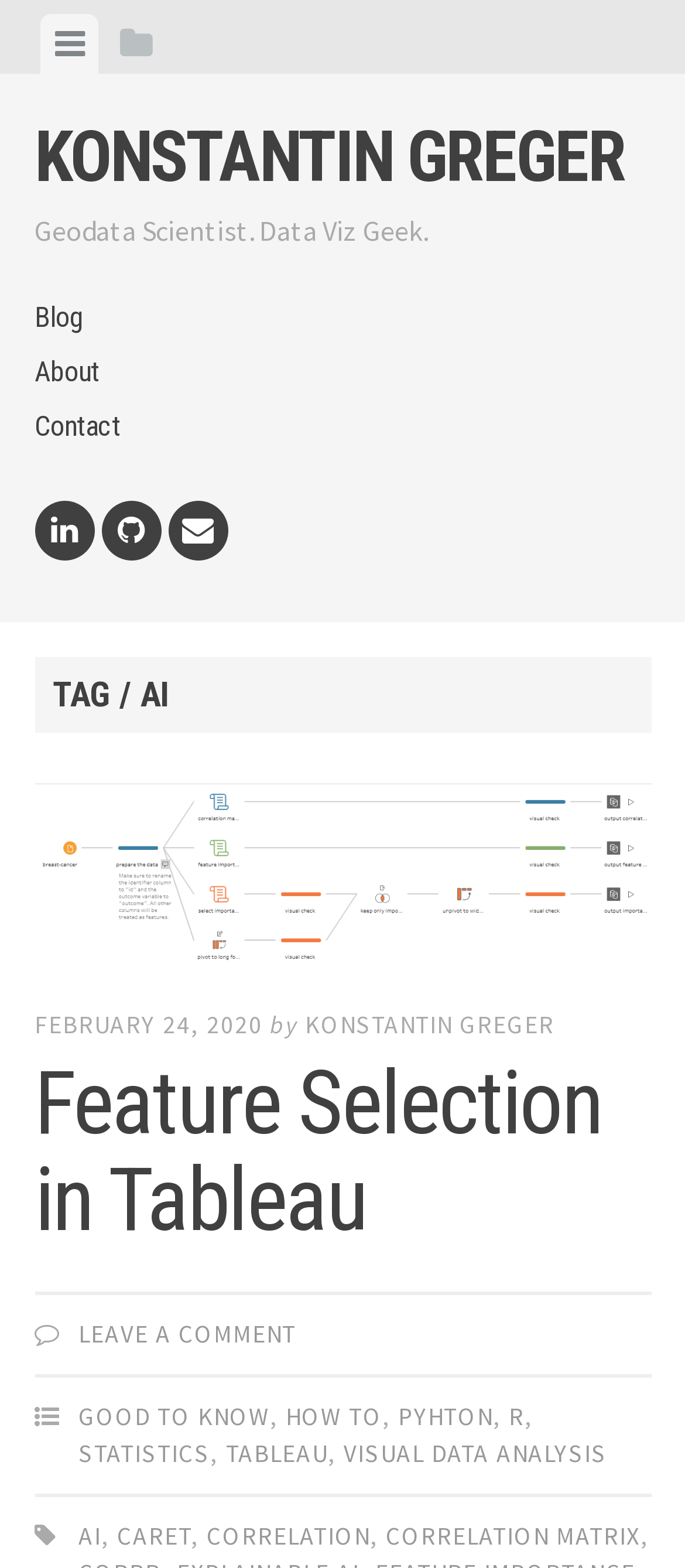Respond to the question below with a concise word or phrase:
How many social media links are available?

3